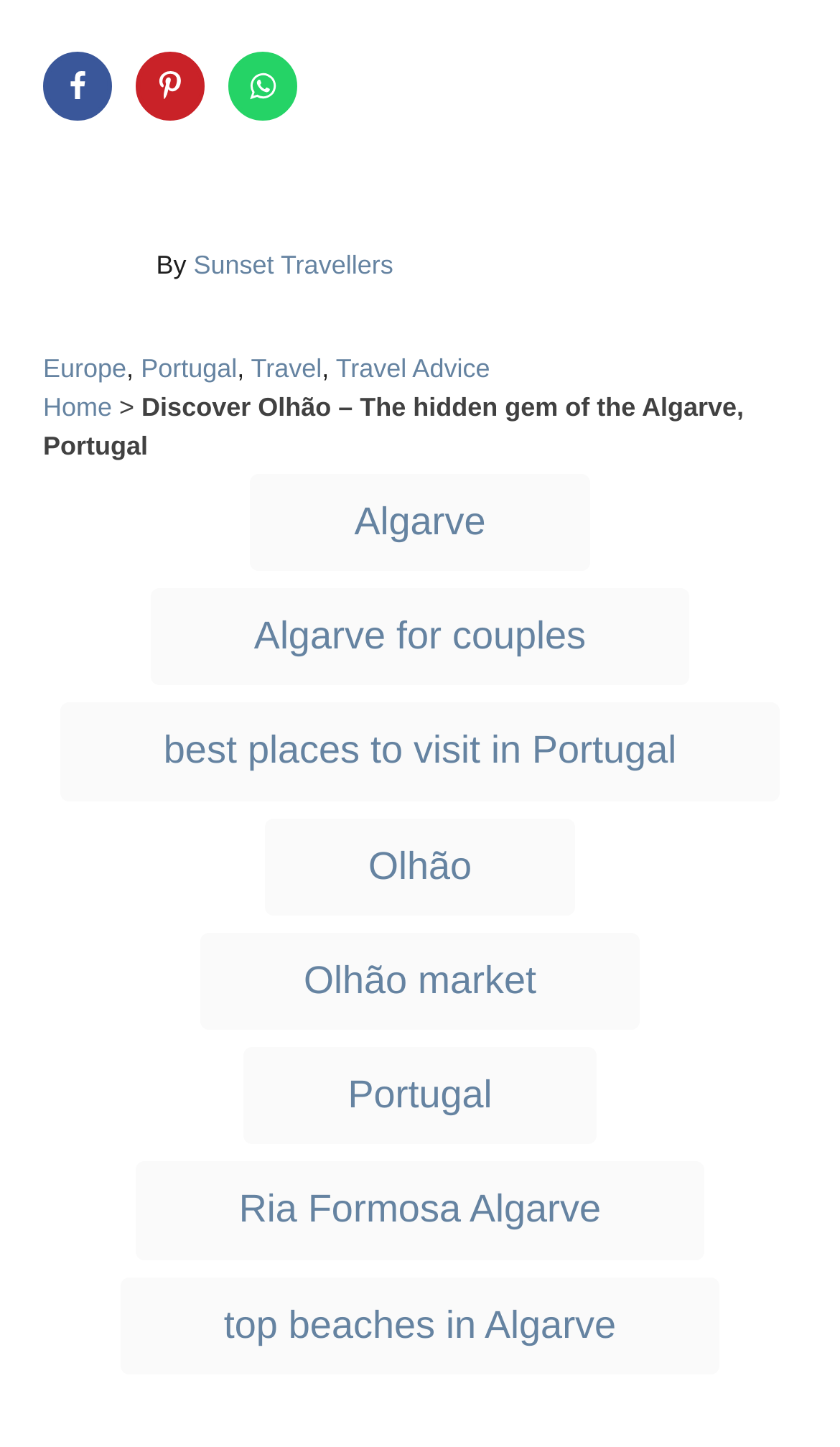Please answer the following question as detailed as possible based on the image: 
What is the title of the article?

The title of the article is 'Discover Olhão – The hidden gem of the Algarve, Portugal', which is displayed in the main content section.